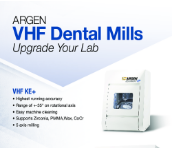Please respond to the question with a concise word or phrase:
What materials is the milling machine compatible with?

Zirconia, PMMA, and CoCr